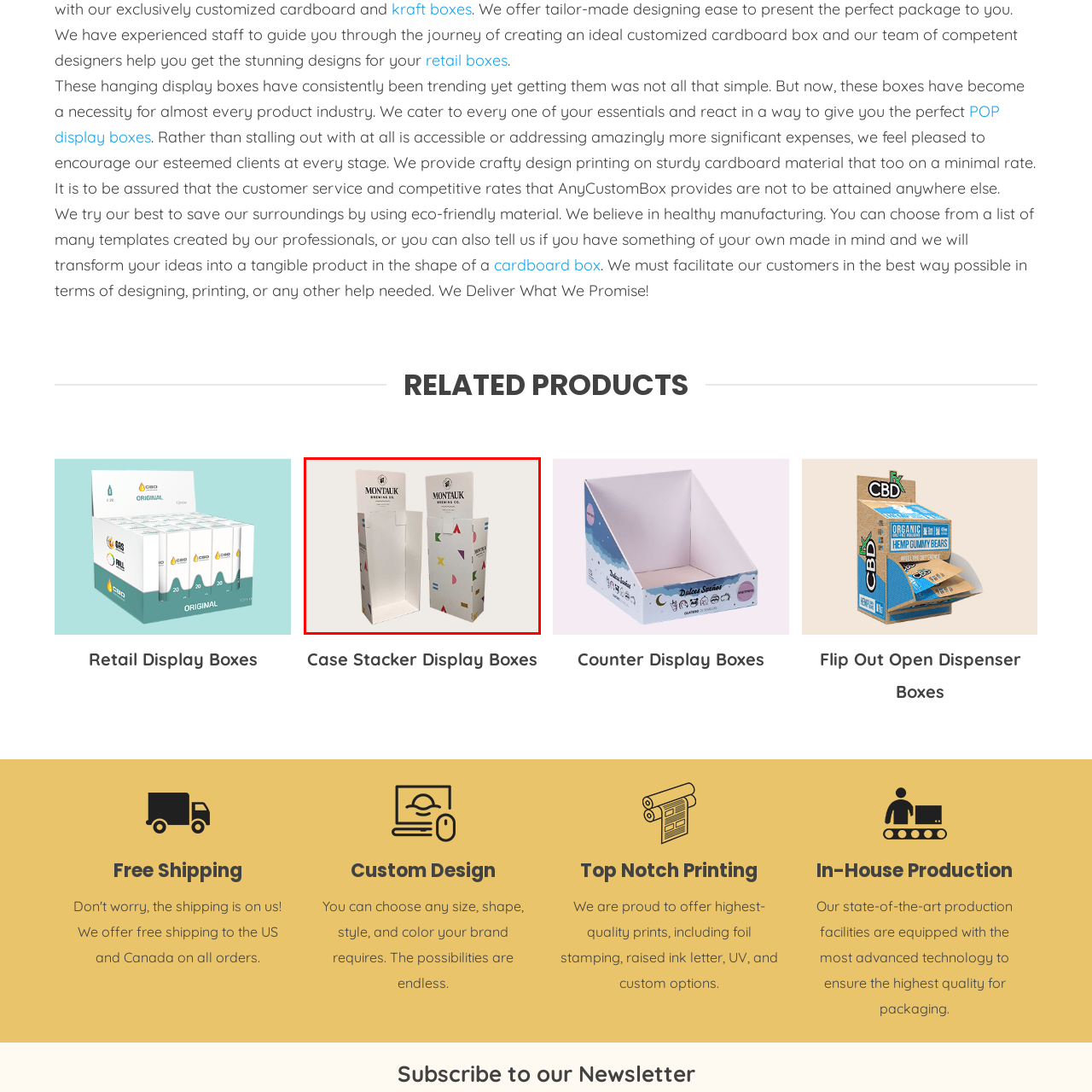Generate a detailed caption for the image contained in the red outlined area.

The image showcases two custom flip-out open dispenser boxes designed by Montauk Brewing Co. These aesthetically pleasing boxes feature a clean, modern look with a white base adorned with colorful geometric patterns, making them attractive for retail display. Each box has a header section displaying the Montauk Brewing logo prominently, emphasizing brand visibility. The open design facilitates accessibility to the product inside, ideal for environments that prioritize ease of interaction with merchandise. Perfect for showcasing beverages or promotional items, these boxes reflect a blend of functionality and stylish branding, making them a great addition to any retail setting.